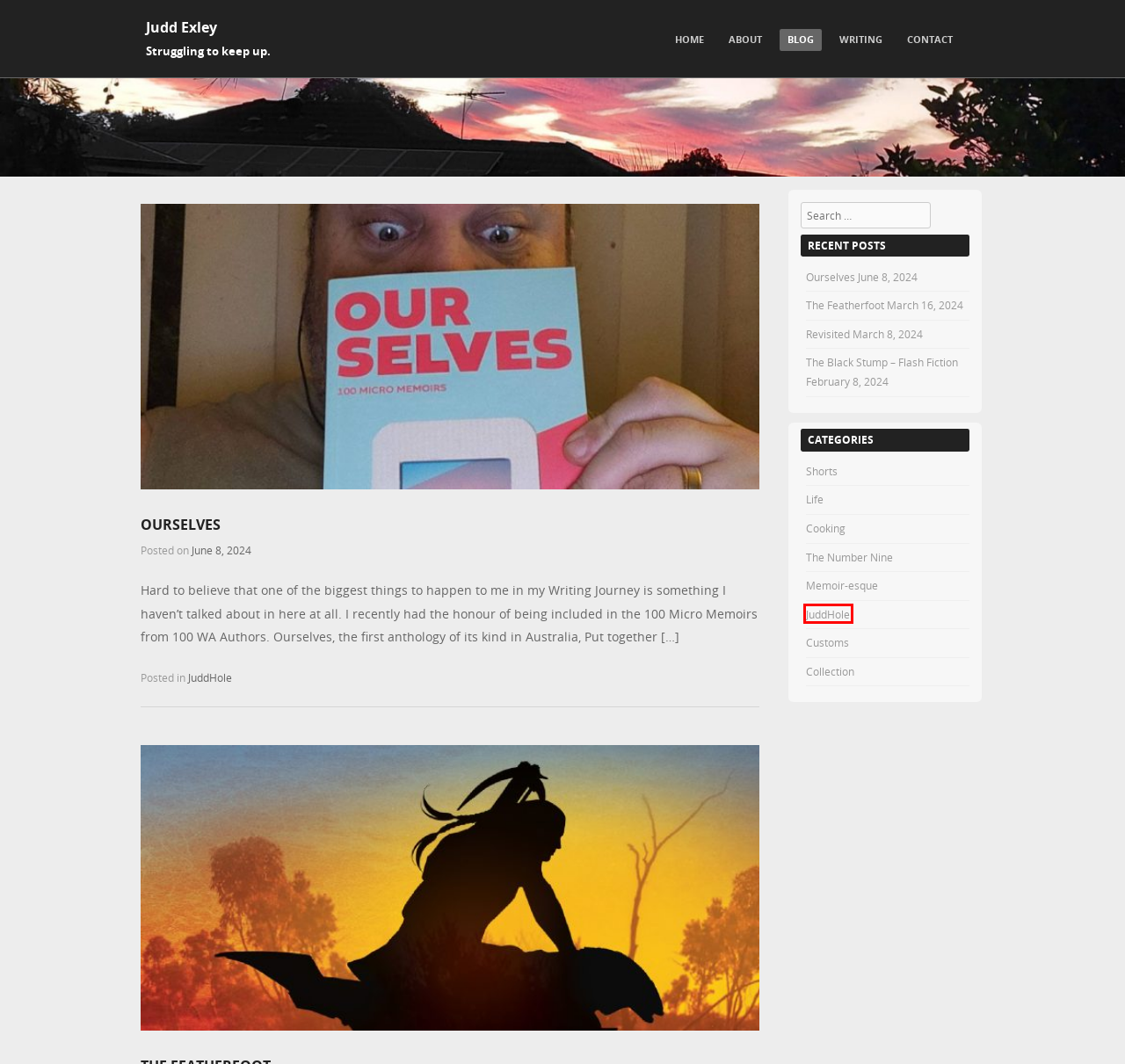Take a look at the provided webpage screenshot featuring a red bounding box around an element. Select the most appropriate webpage description for the page that loads after clicking on the element inside the red bounding box. Here are the candidates:
A. Judd Exley – Struggling to keep up.
B. JuddHole – Judd Exley
C. The Number Nine – Judd Exley
D. The Black Stump – Flash Fiction – Judd Exley
E. Customs – Judd Exley
F. The Featherfoot – Judd Exley
G. Revisited – Judd Exley
H. Ourselves – Judd Exley

B